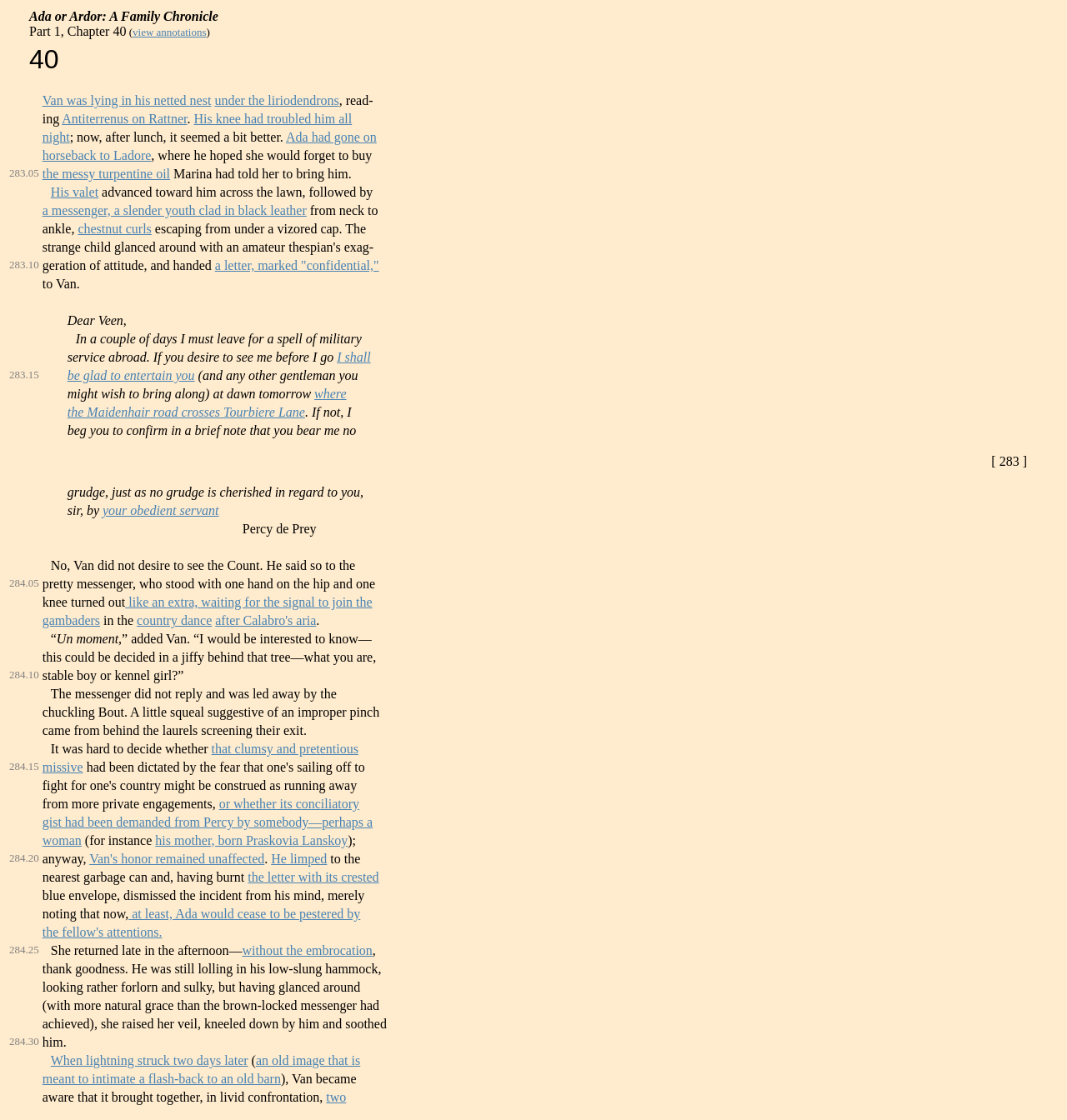Identify the bounding box for the UI element described as: "missive". Ensure the coordinates are four float numbers between 0 and 1, formatted as [left, top, right, bottom].

[0.04, 0.679, 0.078, 0.691]